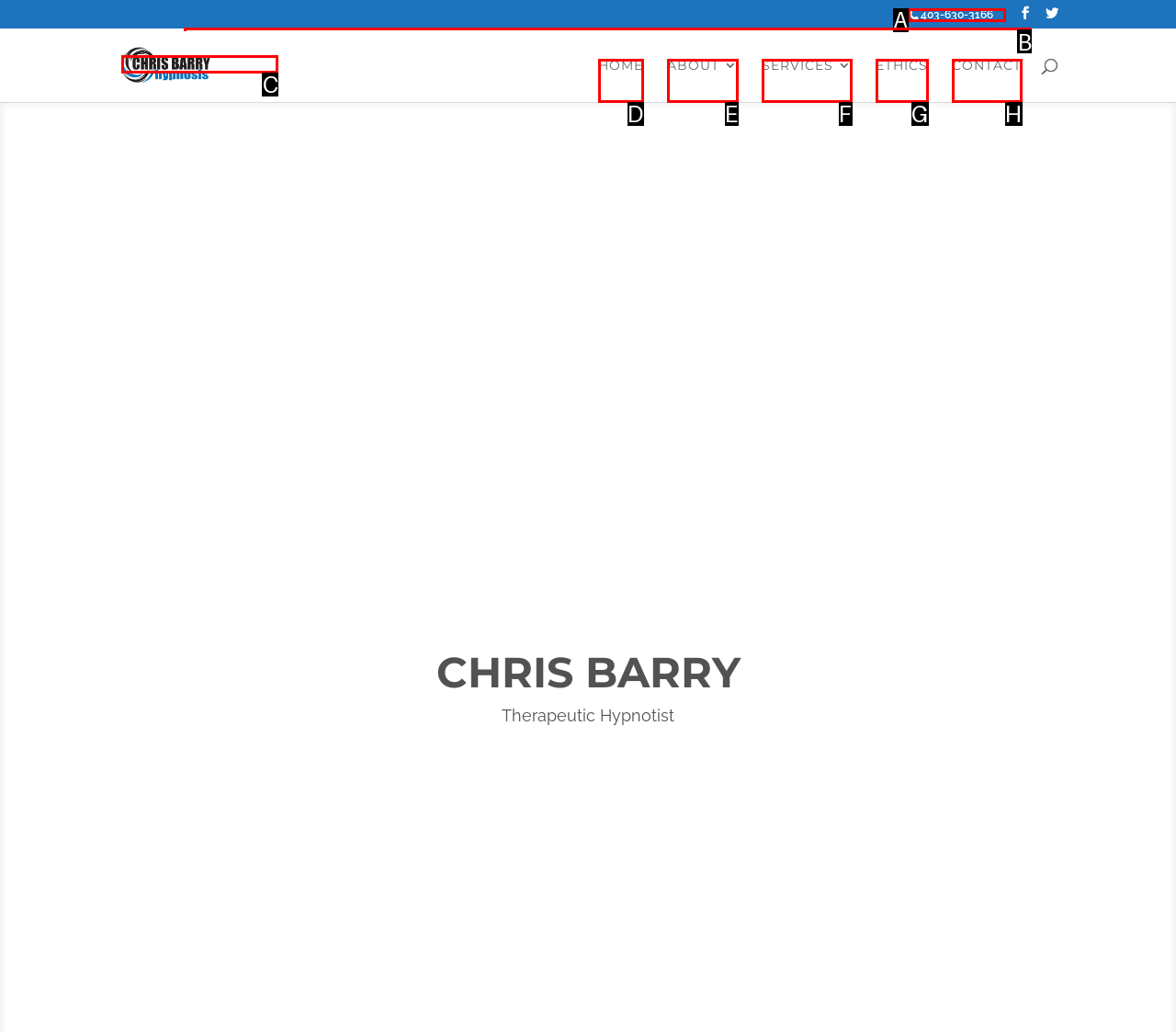From the given options, tell me which letter should be clicked to complete this task: Go to Hotels
Answer with the letter only.

None